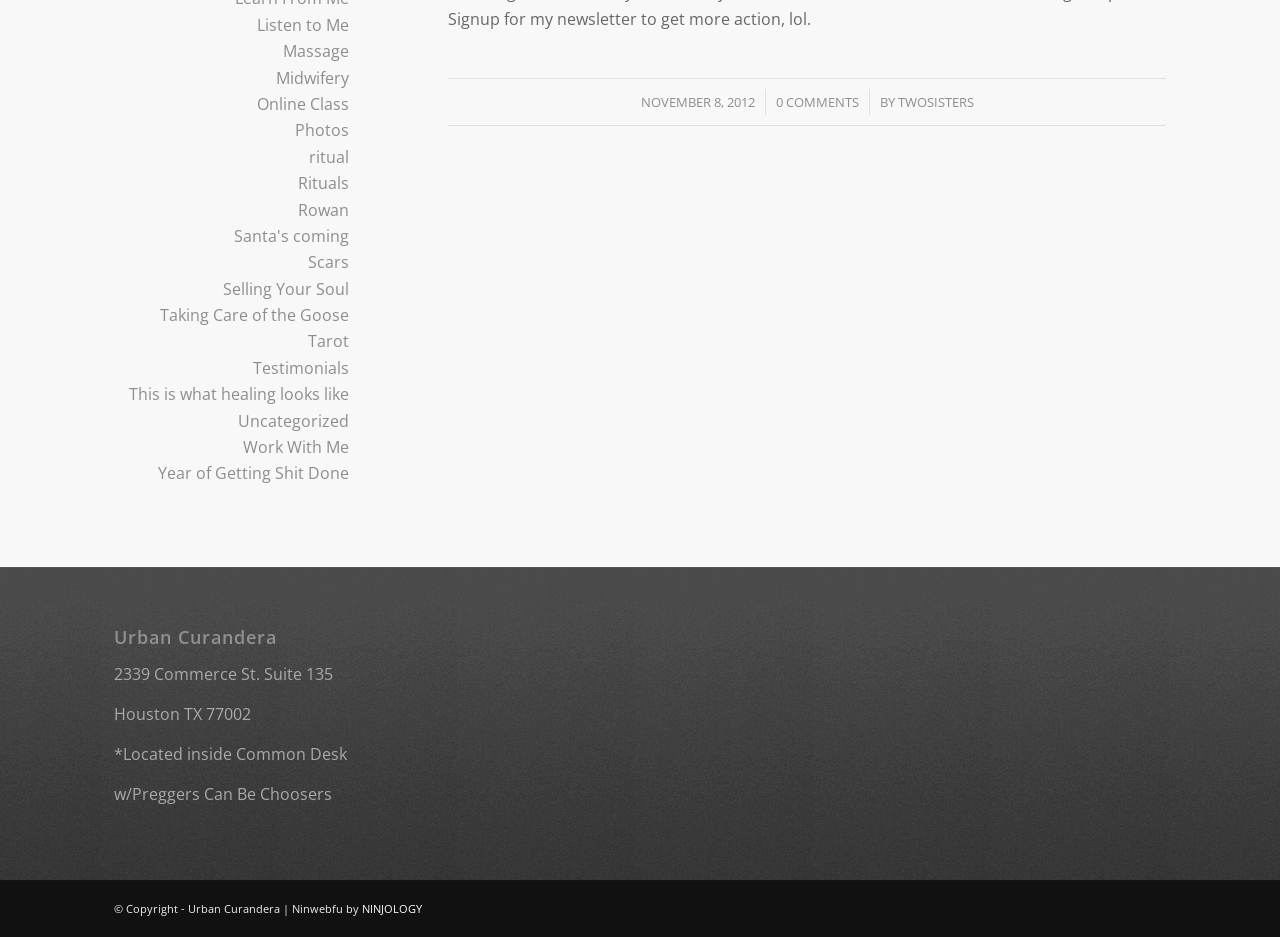Bounding box coordinates are specified in the format (top-left x, top-left y, bottom-right x, bottom-right y). All values are floating point numbers bounded between 0 and 1. Please provide the bounding box coordinate of the region this sentence describes: NINJOLOGY

[0.283, 0.961, 0.33, 0.977]